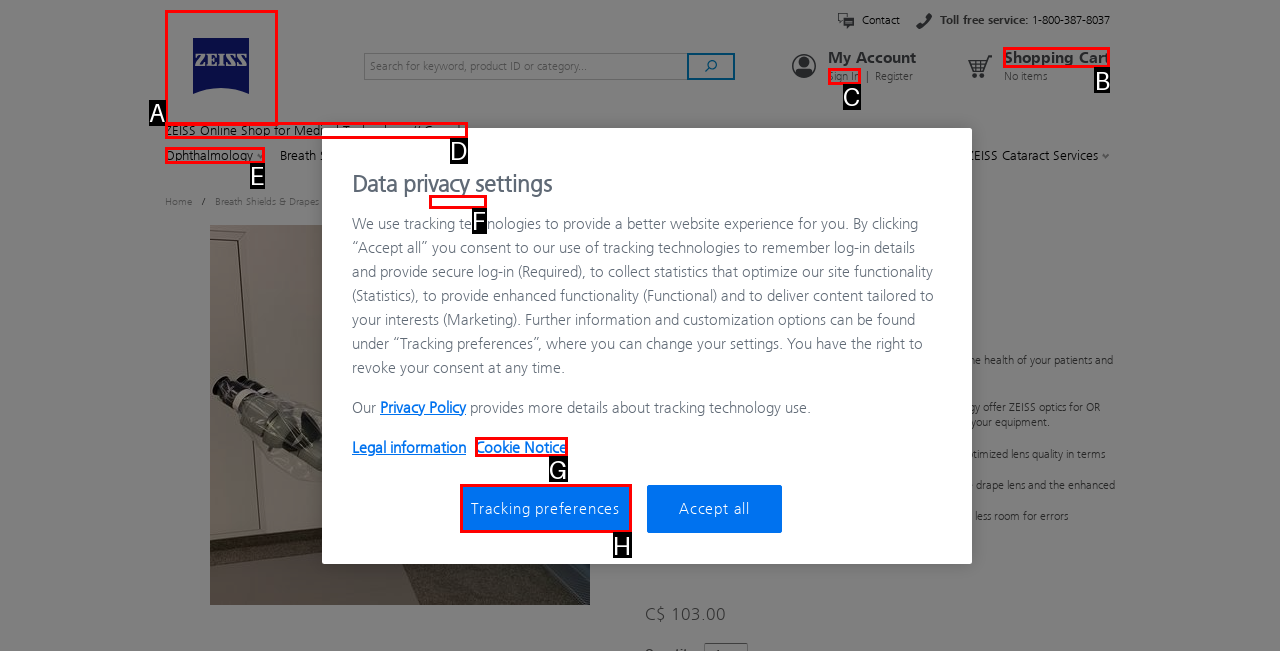Identify the HTML element to click to fulfill this task: Click on the shopping cart
Answer with the letter from the given choices.

B